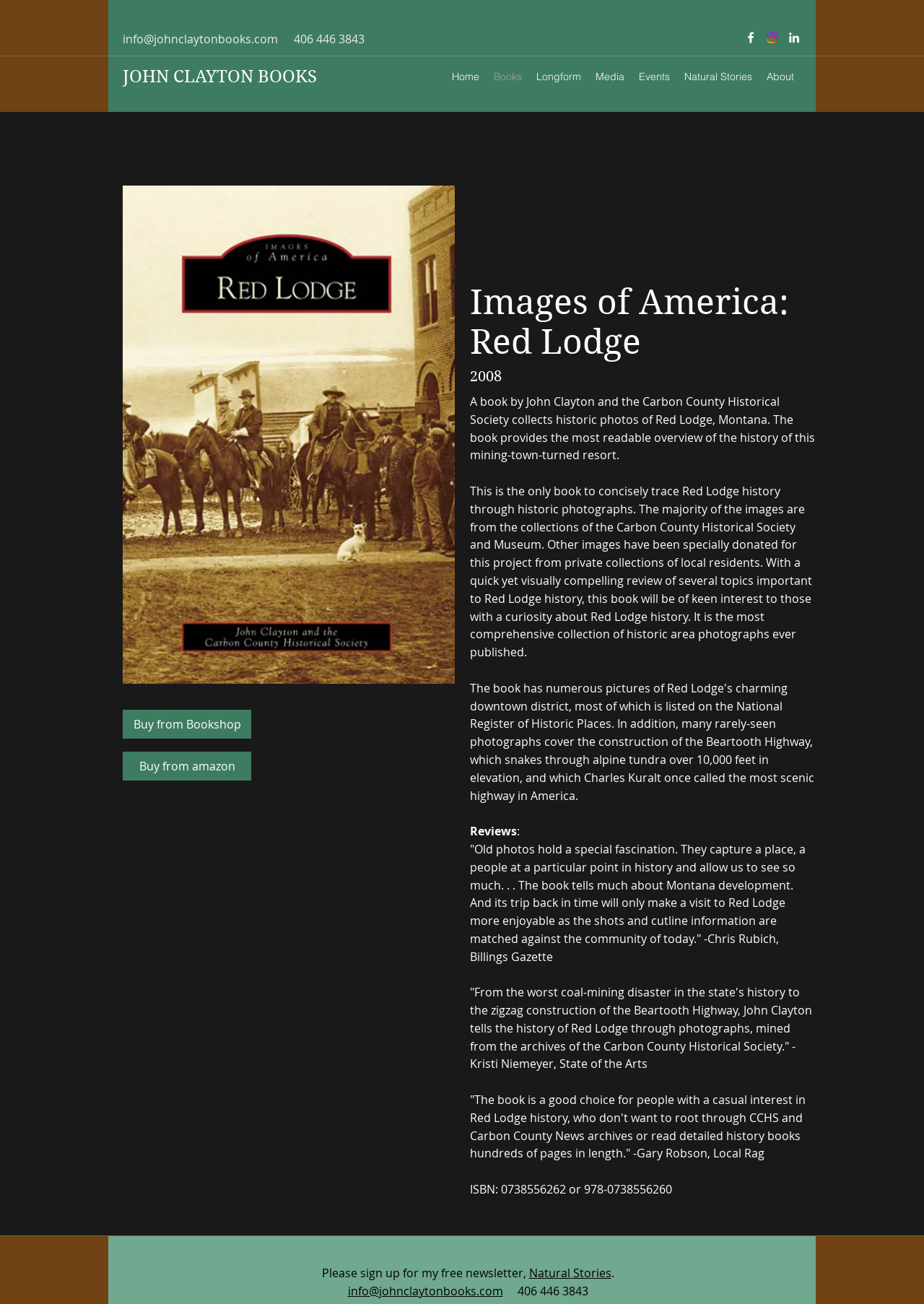Determine the bounding box for the UI element described here: "Longform".

[0.573, 0.05, 0.637, 0.067]